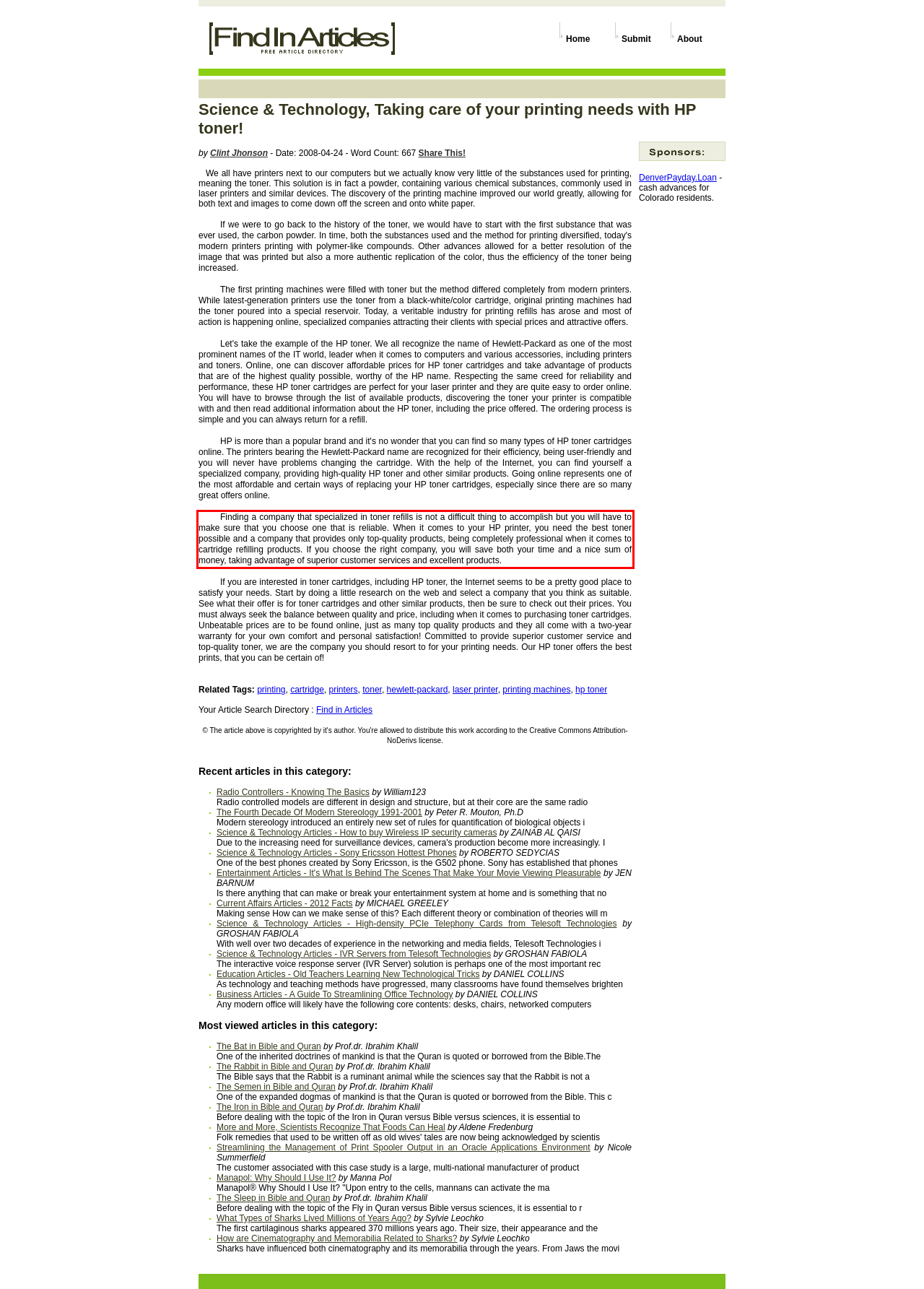You have a screenshot of a webpage with a UI element highlighted by a red bounding box. Use OCR to obtain the text within this highlighted area.

Finding a company that specialized in toner refills is not a difficult thing to accomplish but you will have to make sure that you choose one that is reliable. When it comes to your HP printer, you need the best toner possible and a company that provides only top-quality products, being completely professional when it comes to cartridge refilling products. If you choose the right company, you will save both your time and a nice sum of money, taking advantage of superior customer services and excellent products.